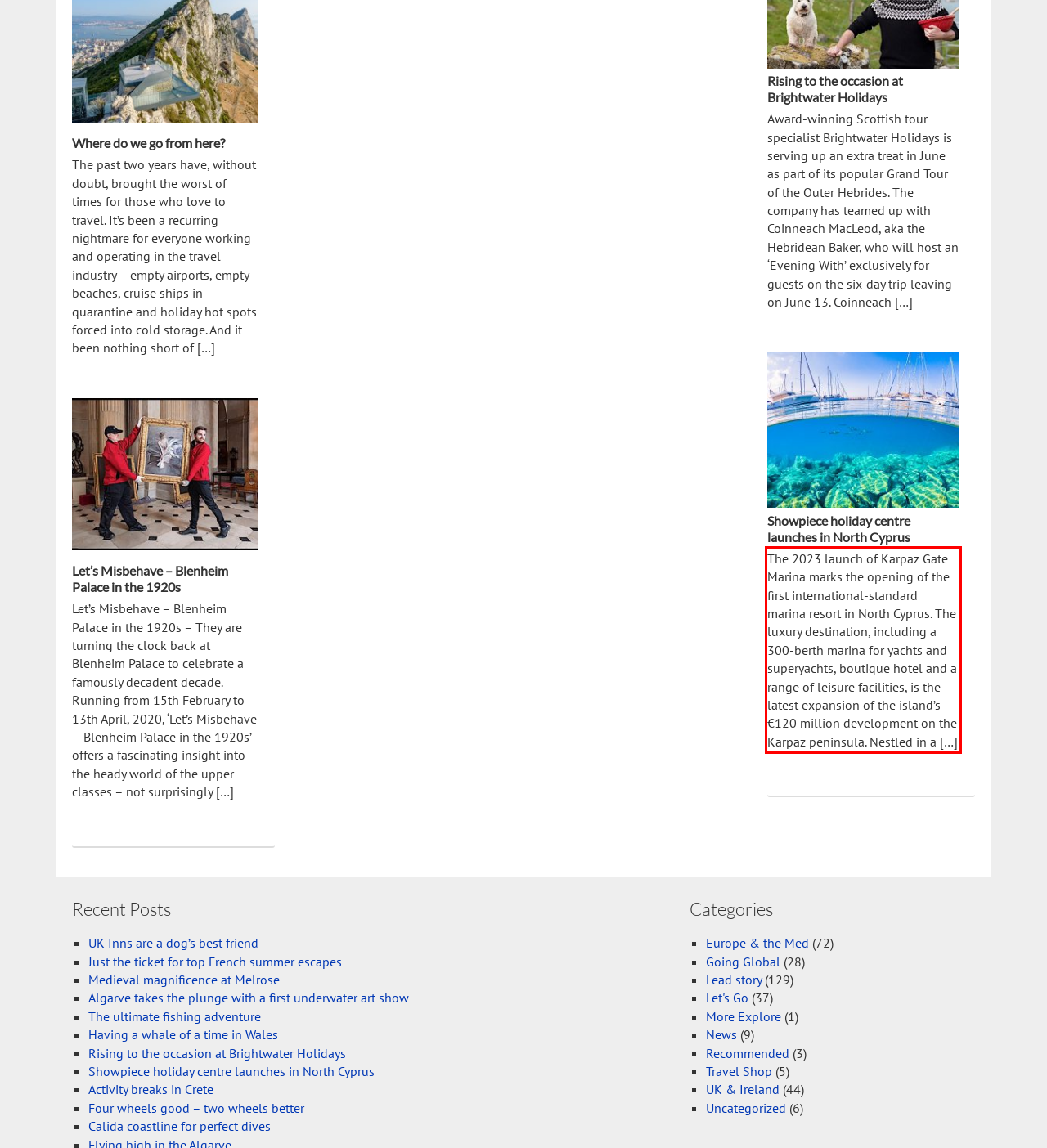Please perform OCR on the text within the red rectangle in the webpage screenshot and return the text content.

The 2023 launch of Karpaz Gate Marina marks the opening of the first international-standard marina resort in North Cyprus. The luxury destination, including a 300-berth marina for yachts and superyachts, boutique hotel and a range of leisure facilities, is the latest expansion of the island’s €120 million development on the Karpaz peninsula. Nestled in a […]